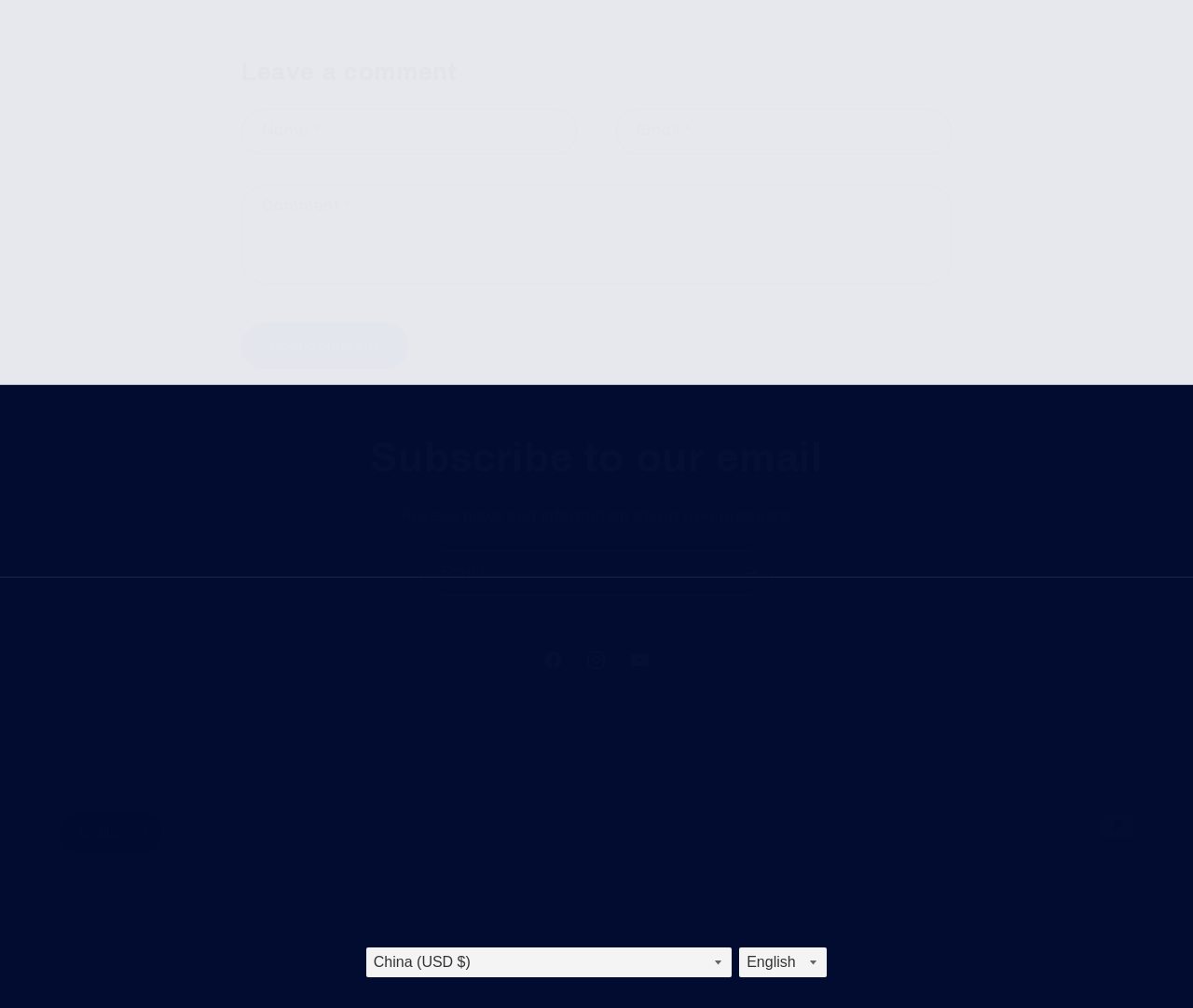Locate the bounding box of the UI element based on this description: "parent_node: Comment * name="comment[body]" placeholder="Comment"". Provide four float numbers between 0 and 1 as [left, top, right, bottom].

[0.203, 0.184, 0.797, 0.281]